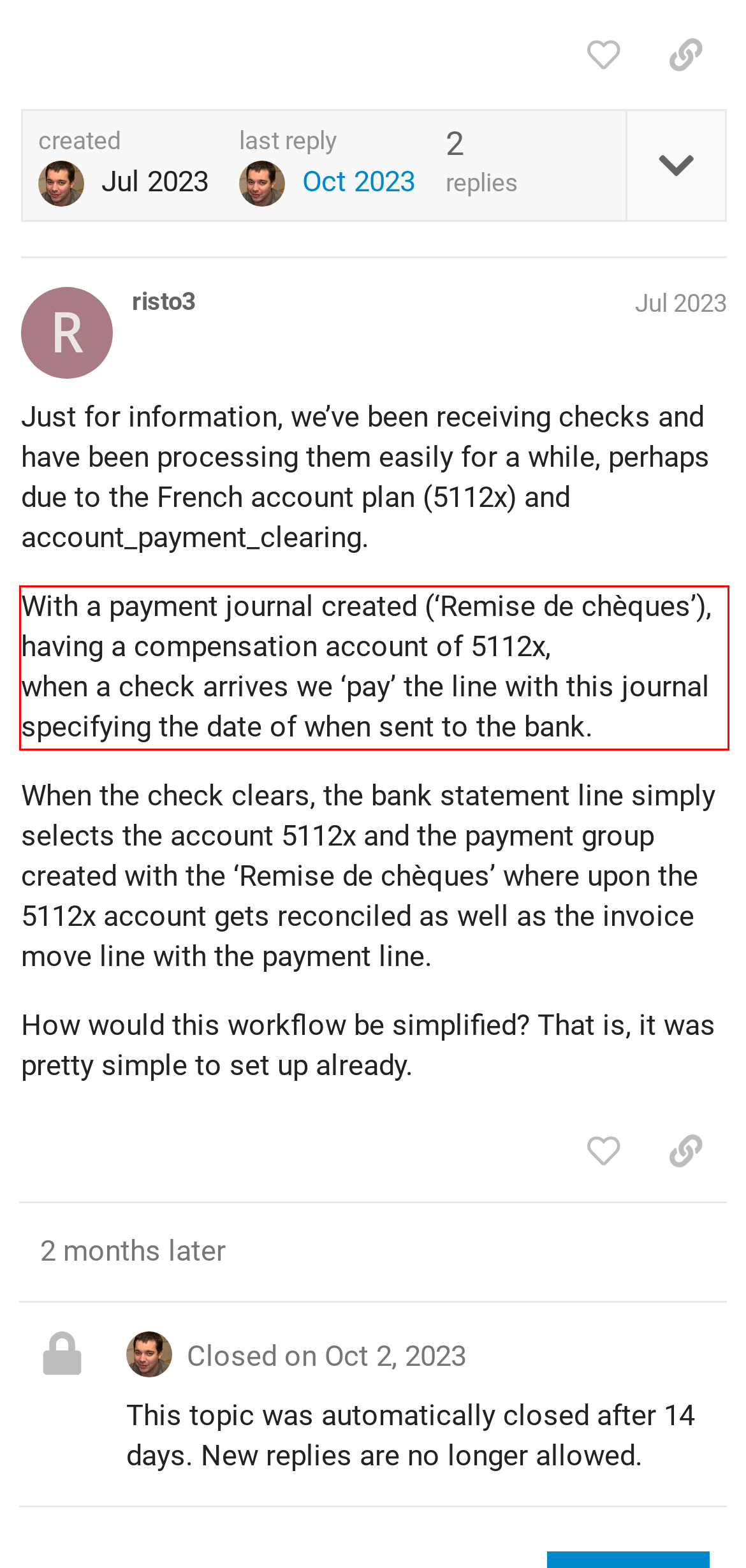Analyze the screenshot of a webpage where a red rectangle is bounding a UI element. Extract and generate the text content within this red bounding box.

With a payment journal created (‘Remise de chèques’), having a compensation account of 5112x, when a check arrives we ‘pay’ the line with this journal specifying the date of when sent to the bank.